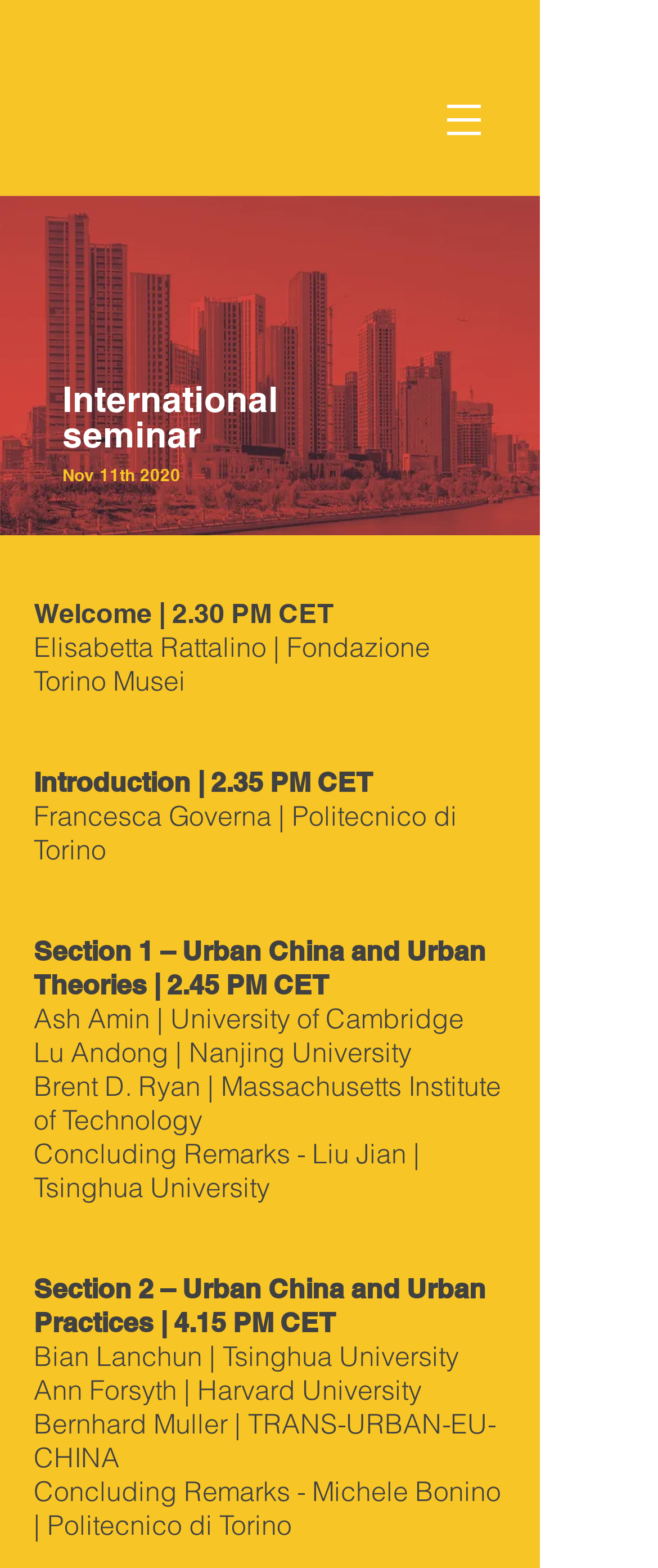Answer the question with a single word or phrase: 
How many sections are there in the seminar?

2